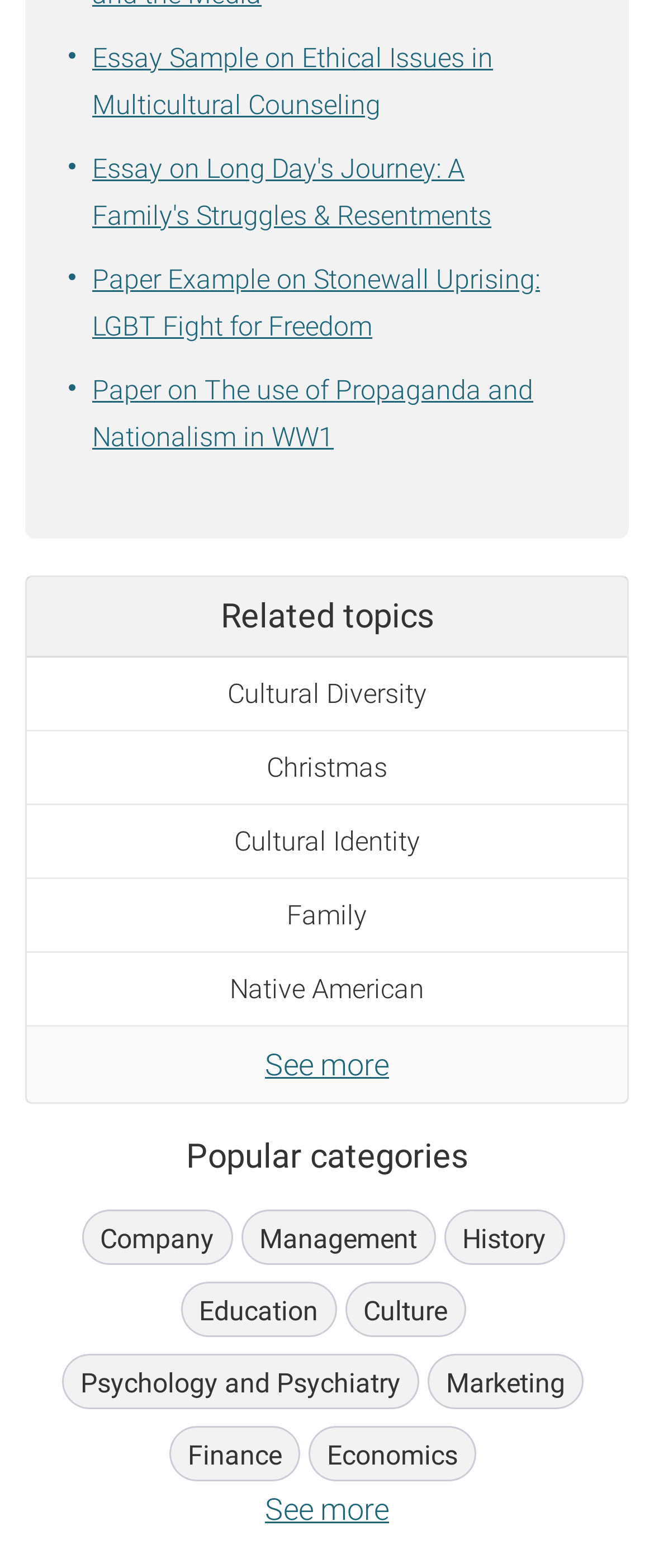Give the bounding box coordinates for this UI element: "Psychology and Psychiatry". The coordinates should be four float numbers between 0 and 1, arranged as [left, top, right, bottom].

[0.095, 0.863, 0.641, 0.899]